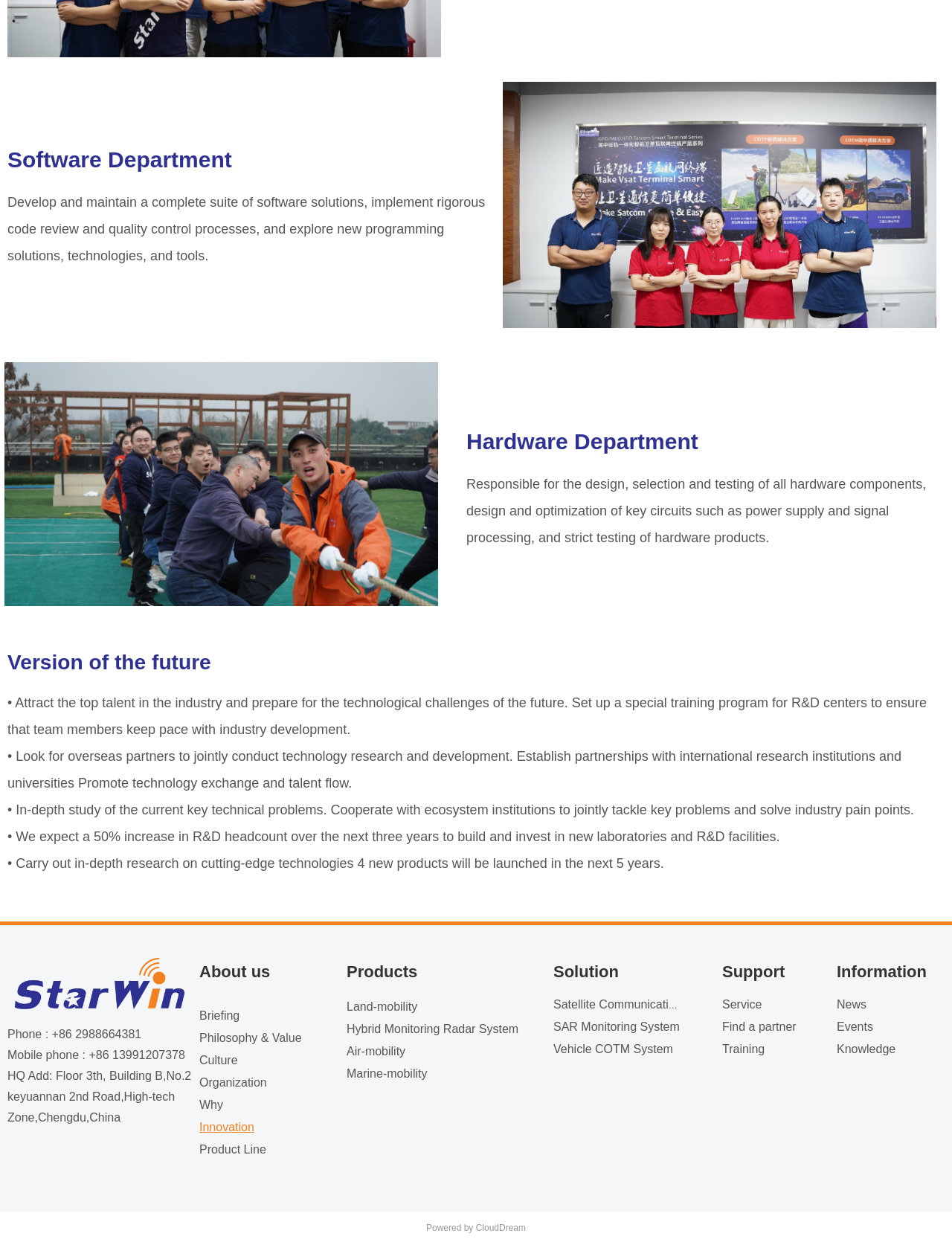Please determine the bounding box coordinates of the element to click in order to execute the following instruction: "Subscribe to the newsletter". The coordinates should be four float numbers between 0 and 1, specified as [left, top, right, bottom].

None